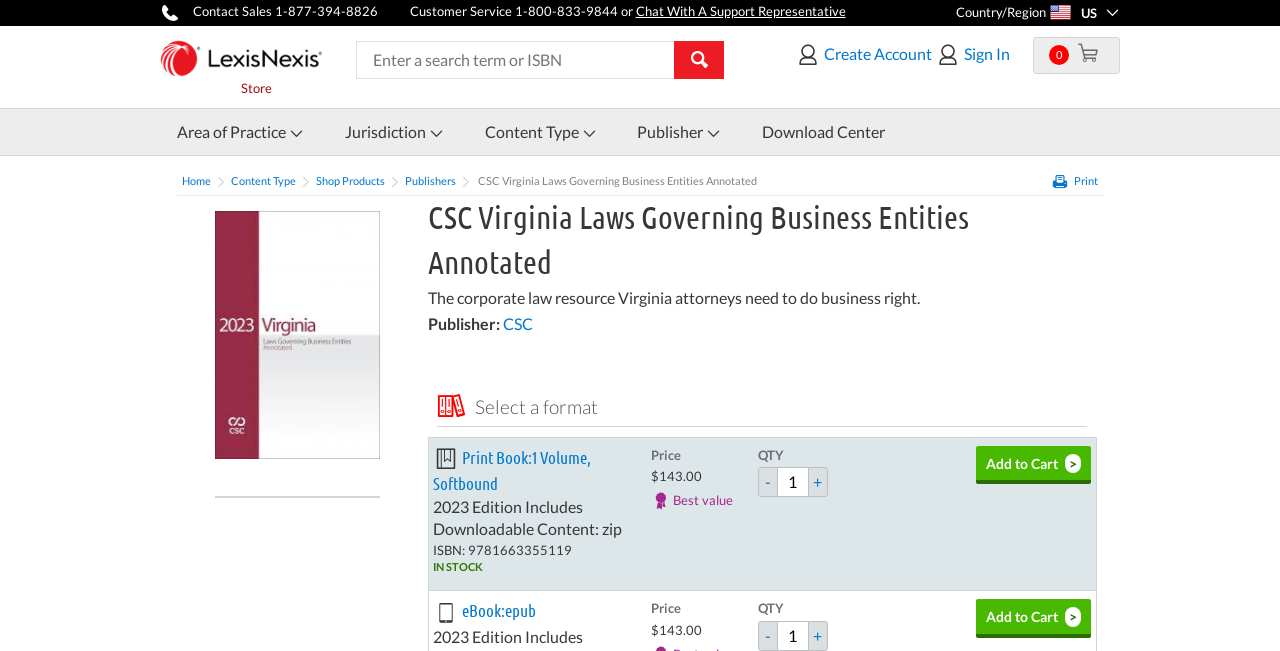Generate a thorough caption that explains the contents of the webpage.

This webpage appears to be a product page for "CSC Virginia Laws Governing Business Entities Annotated" on the LexisNexis Store. At the top, there are several links and a search box, including "Contact Sales", "Customer Service", and "Lexis Nexis Store". 

Below the top section, there are several navigation links, including "Area of Practice", "Jurisdiction", "Content Type", "Publisher", and "Download Center". 

The main content of the page is divided into two sections. On the left, there is a heading "CSC Virginia Laws Governing Business Entities Annotated" followed by a brief description of the product. Below the description, there is information about the publisher, "CSC". 

On the right, there is a section titled "Select a format" with two options: "Print Book" and "eBook". Each option has a price of $143.00 and a "QTY" field to input the quantity. There are also "Add to Cart" buttons for each option. 

Throughout the page, there are several buttons and links, including "Create Account", "Sign In", and "Print". The overall layout is organized, with clear headings and concise text.